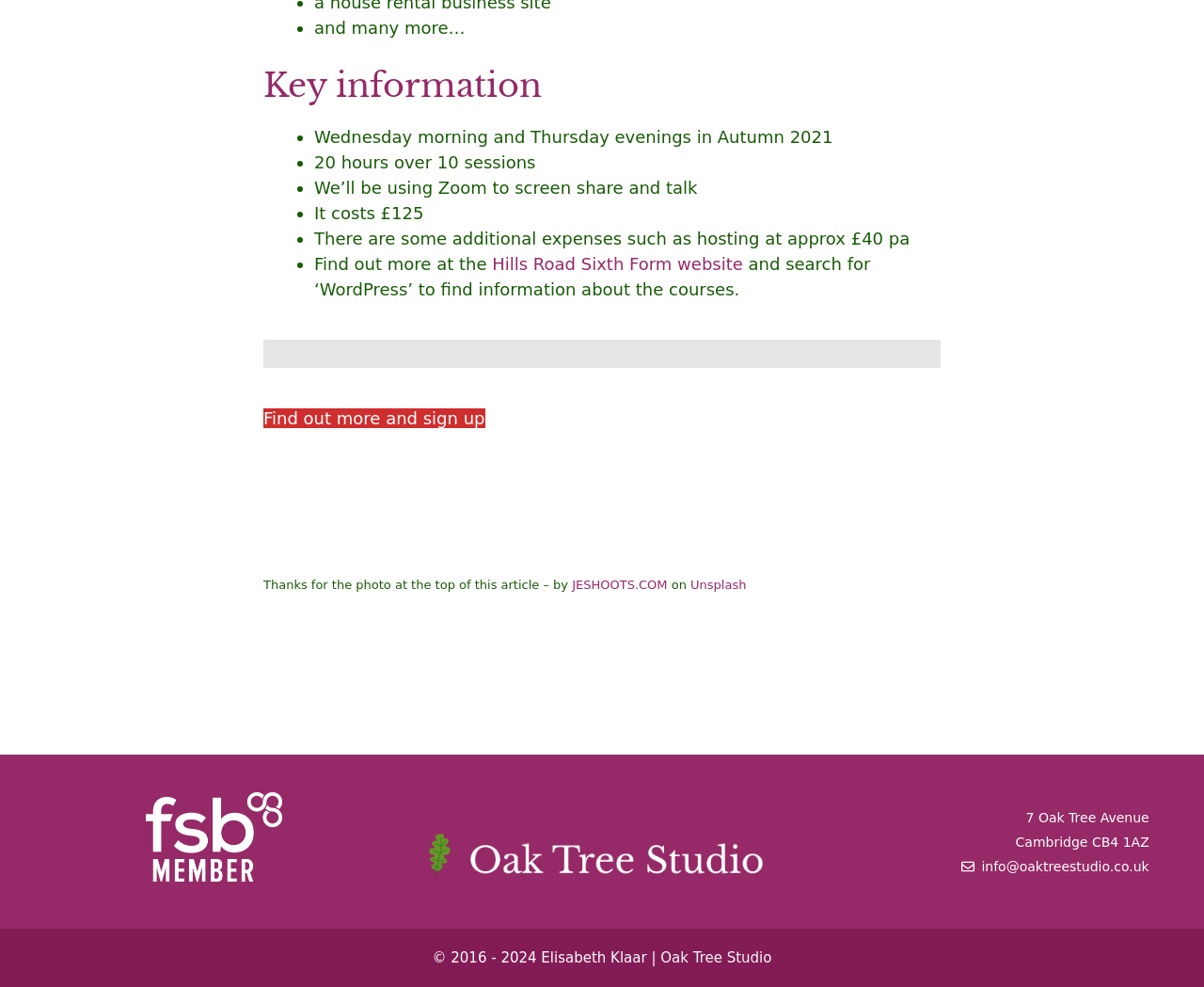Can you show the bounding box coordinates of the region to click on to complete the task described in the instruction: "Find out more at the Hills Road Sixth Form website"?

[0.409, 0.258, 0.617, 0.278]